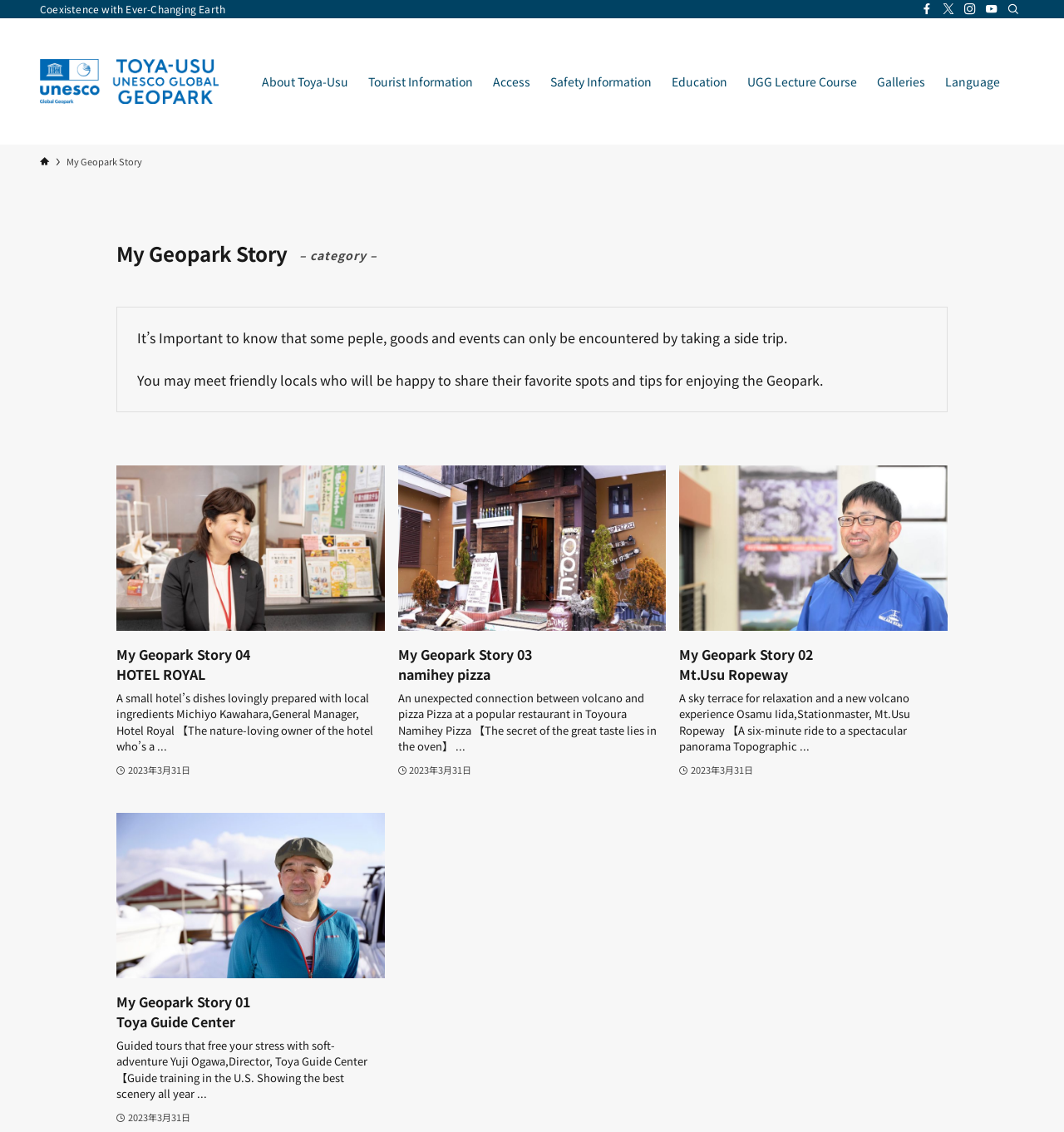Identify the bounding box coordinates of the region that should be clicked to execute the following instruction: "Search using the button".

[0.942, 0.0, 0.962, 0.016]